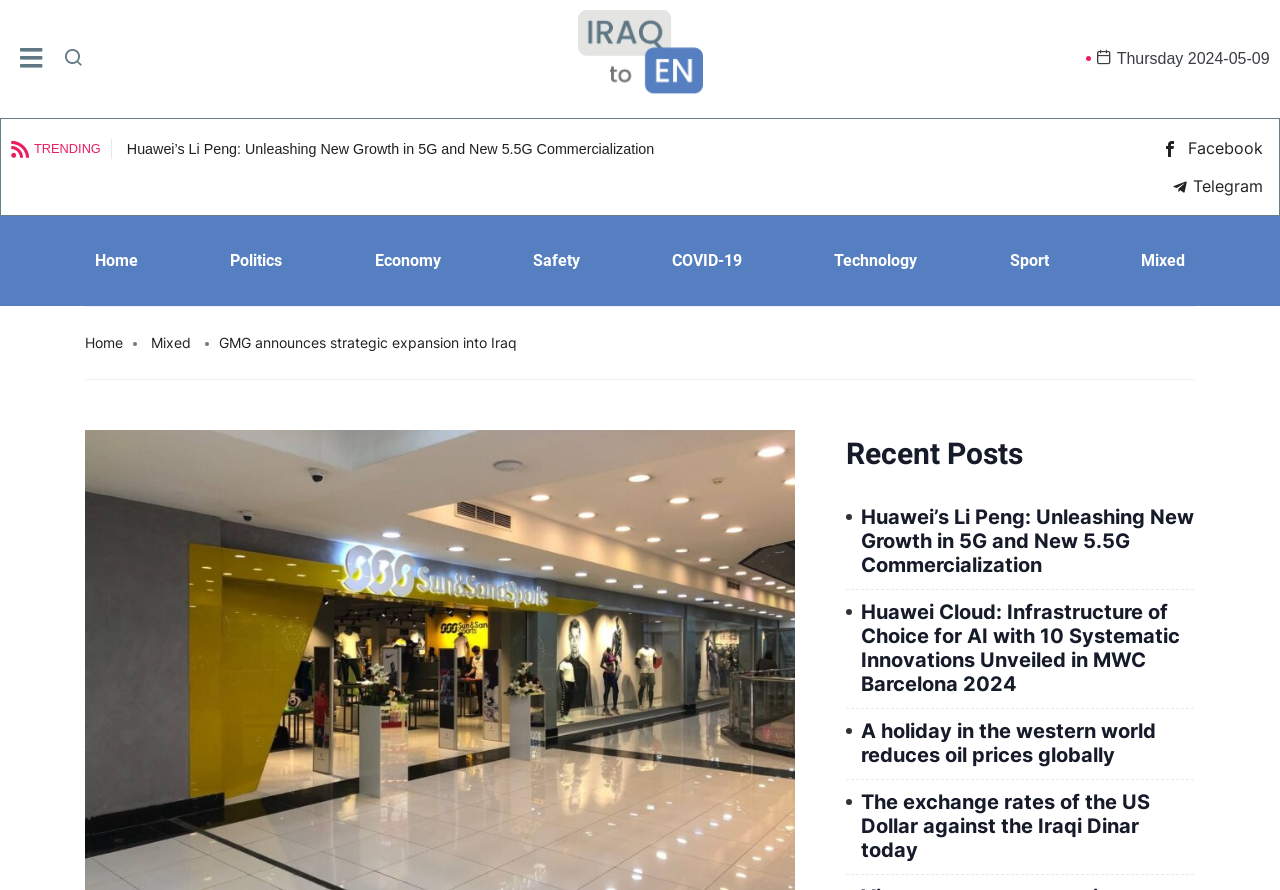Please give a one-word or short phrase response to the following question: 
What is the category of the first article?

Politics